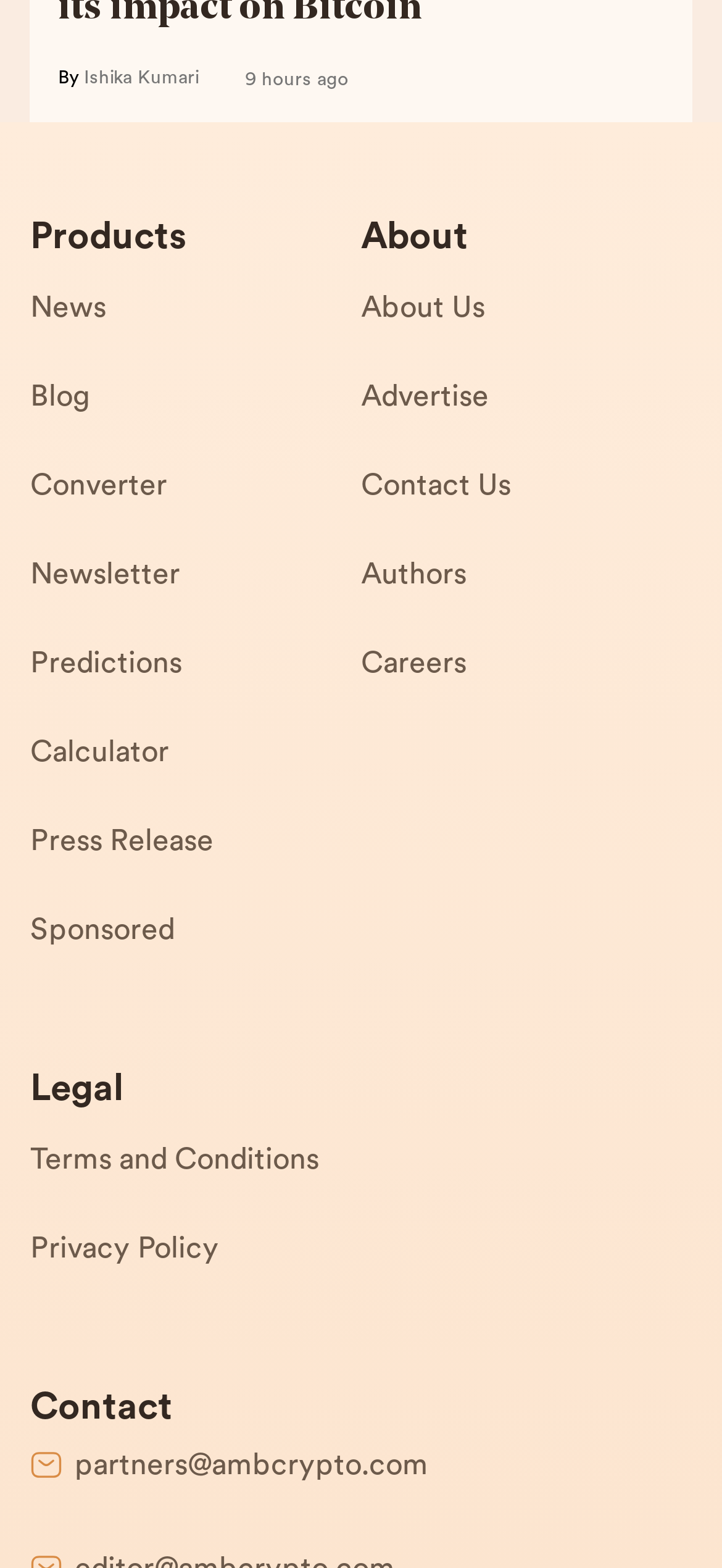Determine the bounding box coordinates in the format (top-left x, top-left y, bottom-right x, bottom-right y). Ensure all values are floating point numbers between 0 and 1. Identify the bounding box of the UI element described by: Privacy Policy

[0.042, 0.78, 0.5, 0.836]